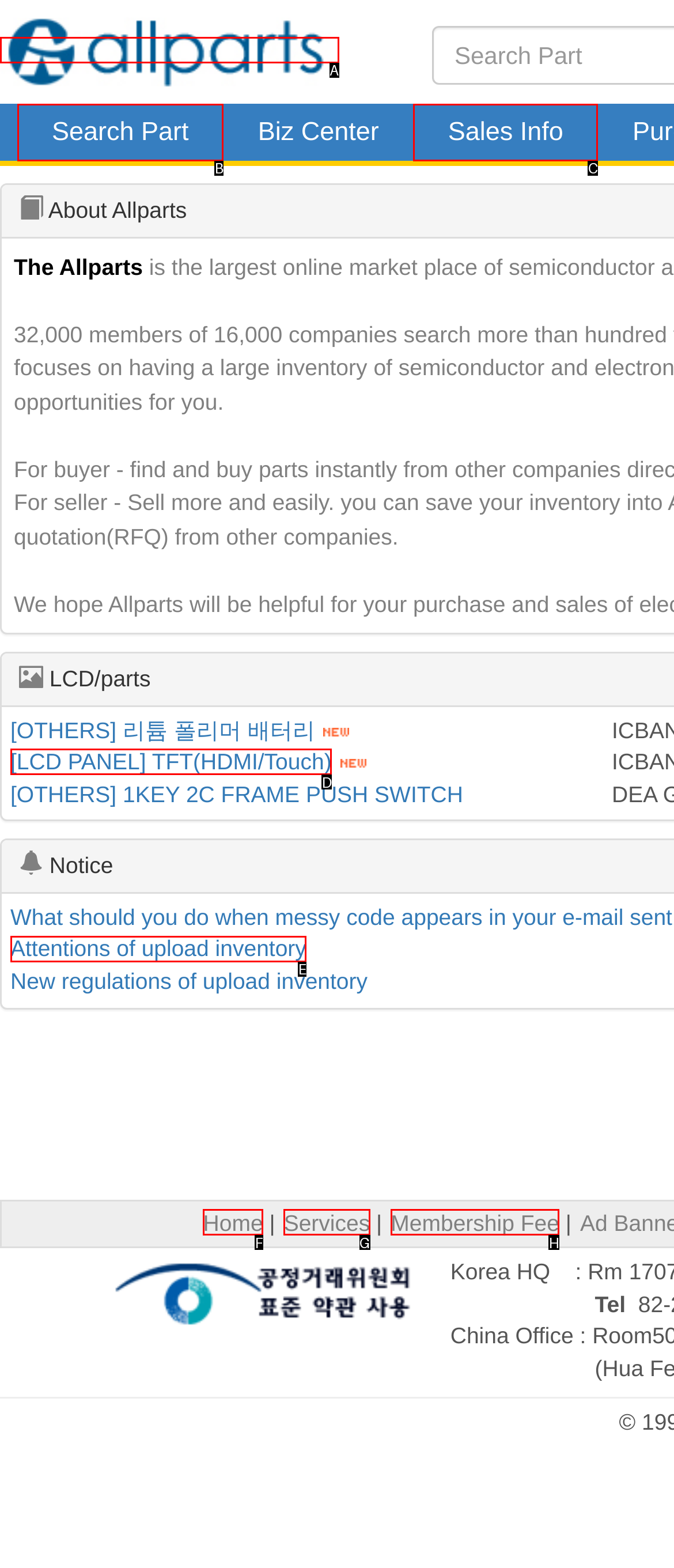Using the description: alt="allparts"
Identify the letter of the corresponding UI element from the choices available.

A